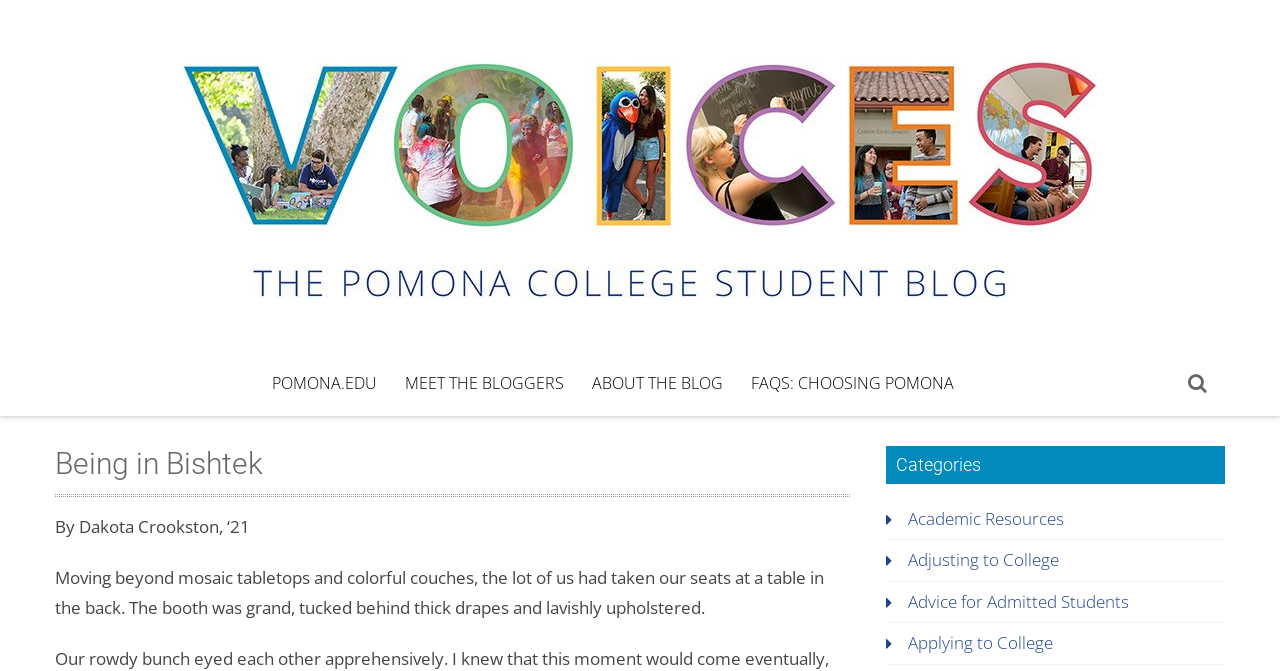Indicate the bounding box coordinates of the clickable region to achieve the following instruction: "explore the Academic Resources category."

[0.709, 0.755, 0.831, 0.789]